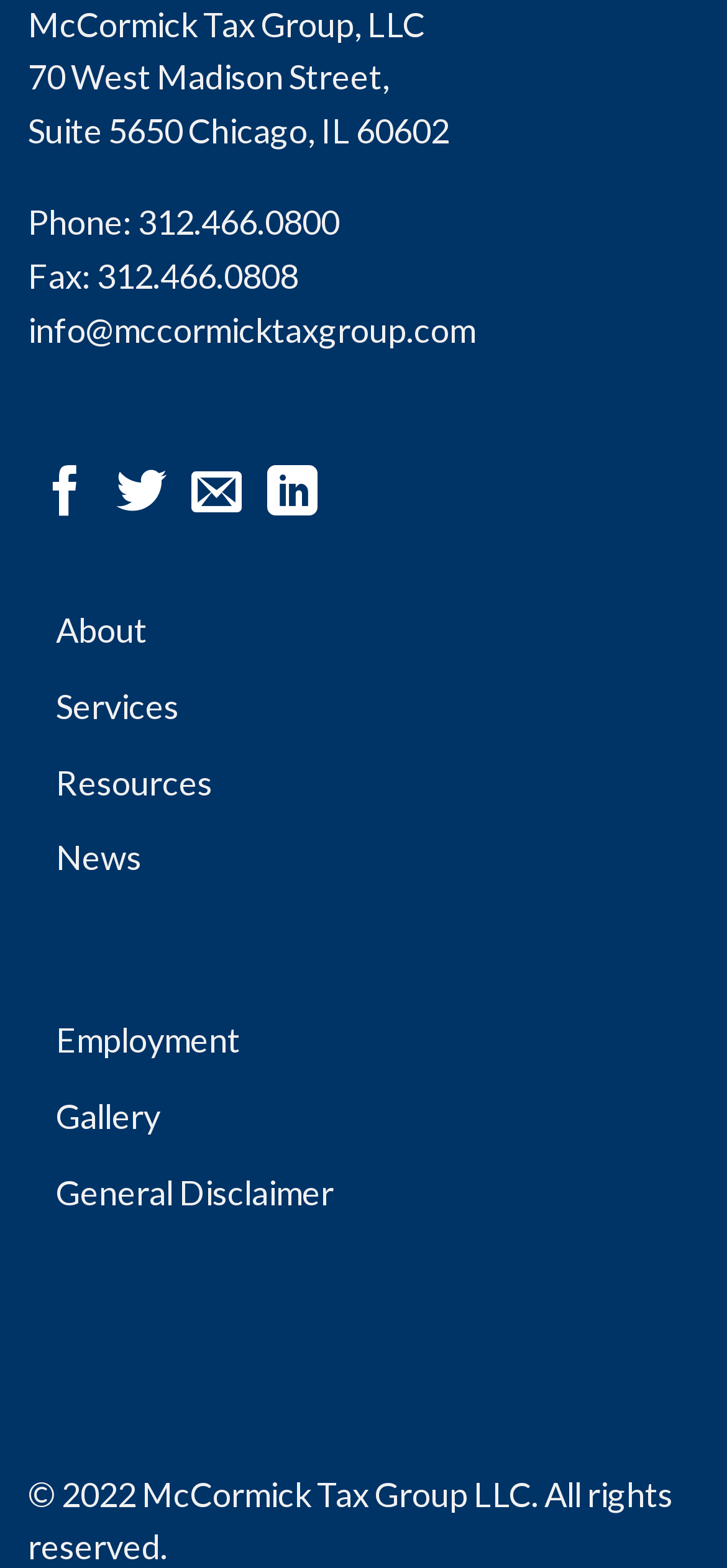Pinpoint the bounding box coordinates of the clickable area needed to execute the instruction: "View the company's news". The coordinates should be specified as four float numbers between 0 and 1, i.e., [left, top, right, bottom].

[0.077, 0.523, 0.195, 0.572]